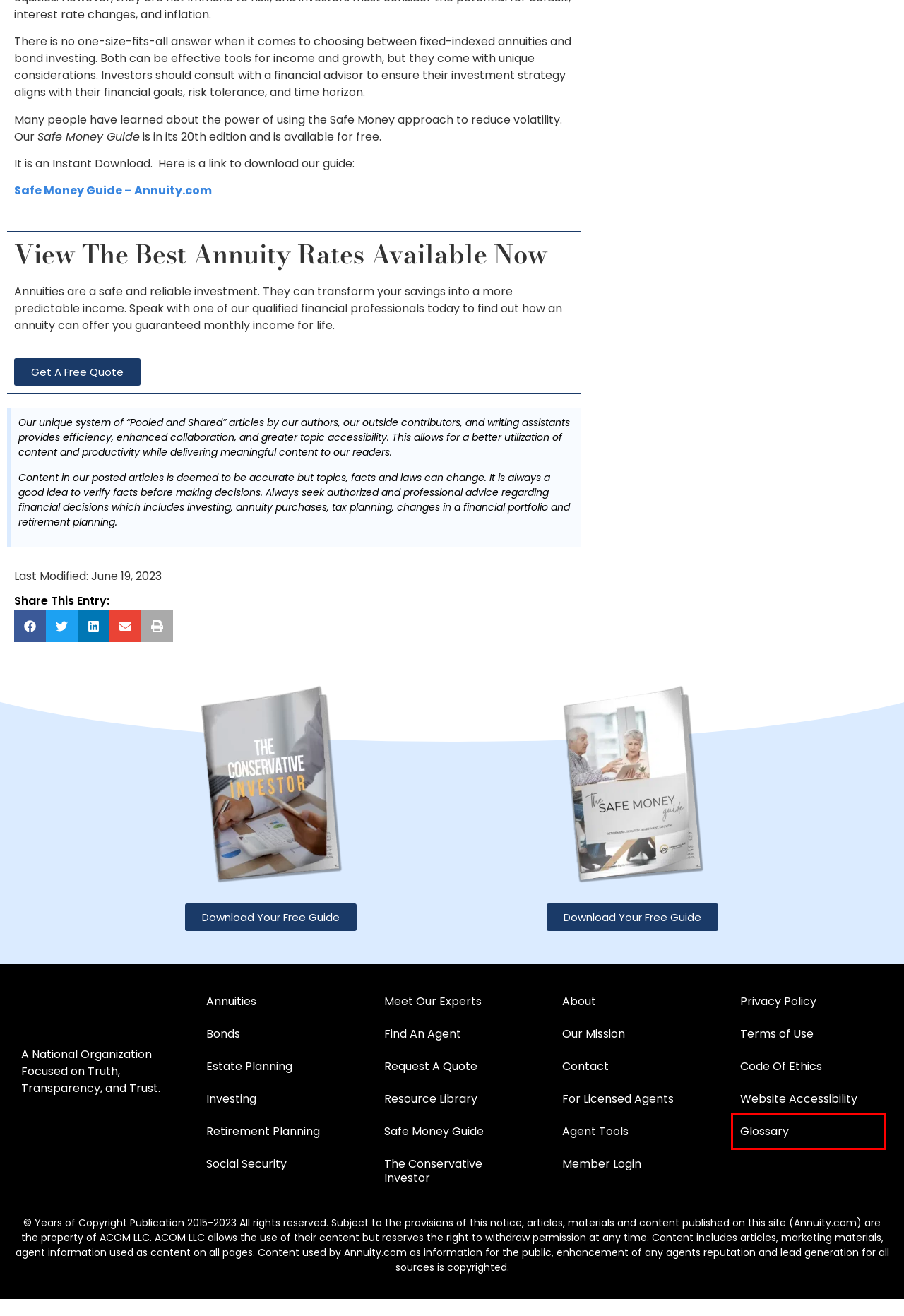Look at the screenshot of a webpage where a red bounding box surrounds a UI element. Your task is to select the best-matching webpage description for the new webpage after you click the element within the bounding box. The available options are:
A. Glossary - Annuity.com
B. Find An Agent - Annuity.com
C. Contact - Annuity.com
D. Terms of Use - Annuity.com
E. Code Of Ethics - Annuity.com
F. Request Information - Annuity.com
G. Website Accessibility - Annuity.com
H. Resource Library - Annuity.com

A